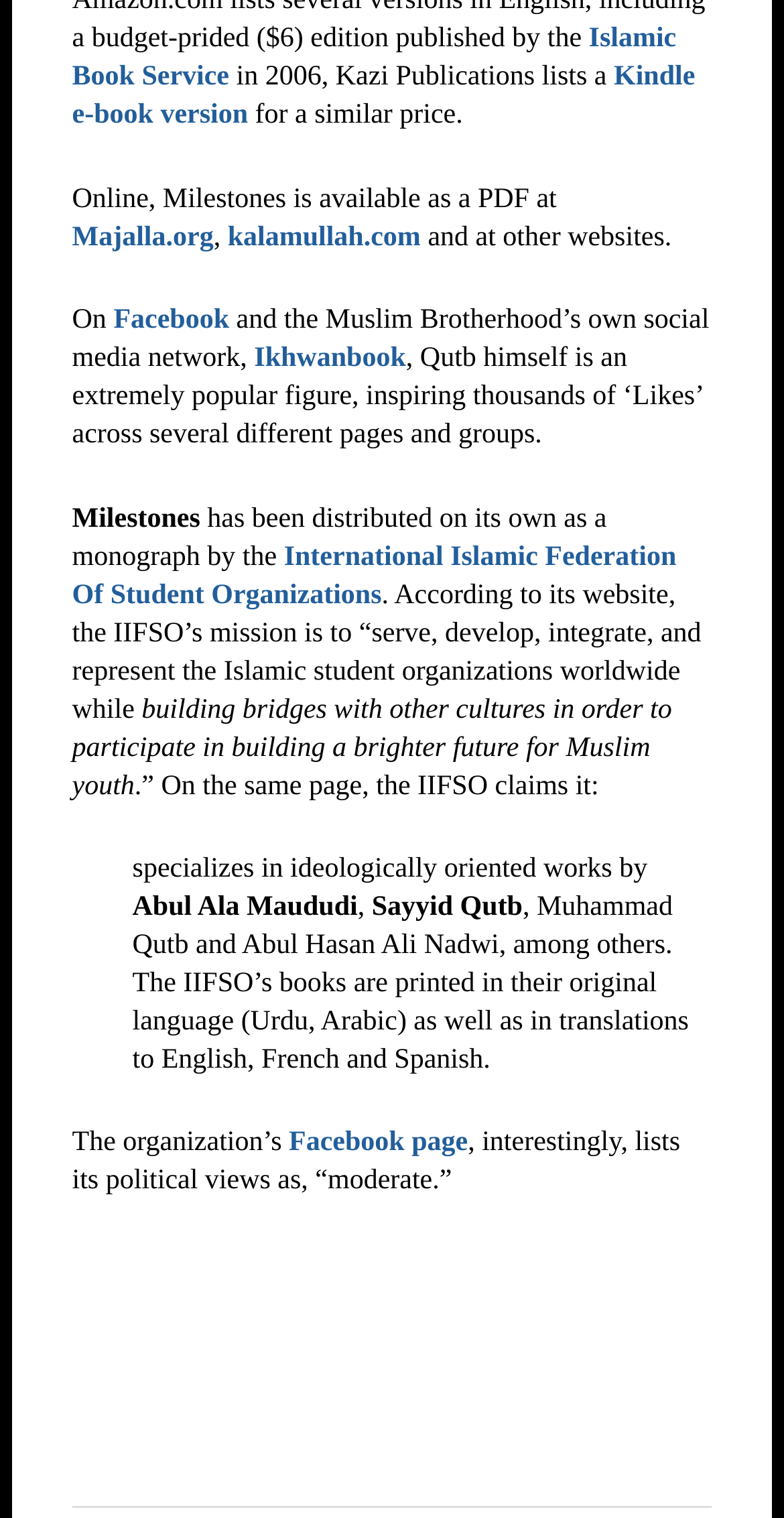Identify the bounding box coordinates of the clickable section necessary to follow the following instruction: "Explore Ikhwanbook". The coordinates should be presented as four float numbers from 0 to 1, i.e., [left, top, right, bottom].

[0.324, 0.227, 0.518, 0.247]